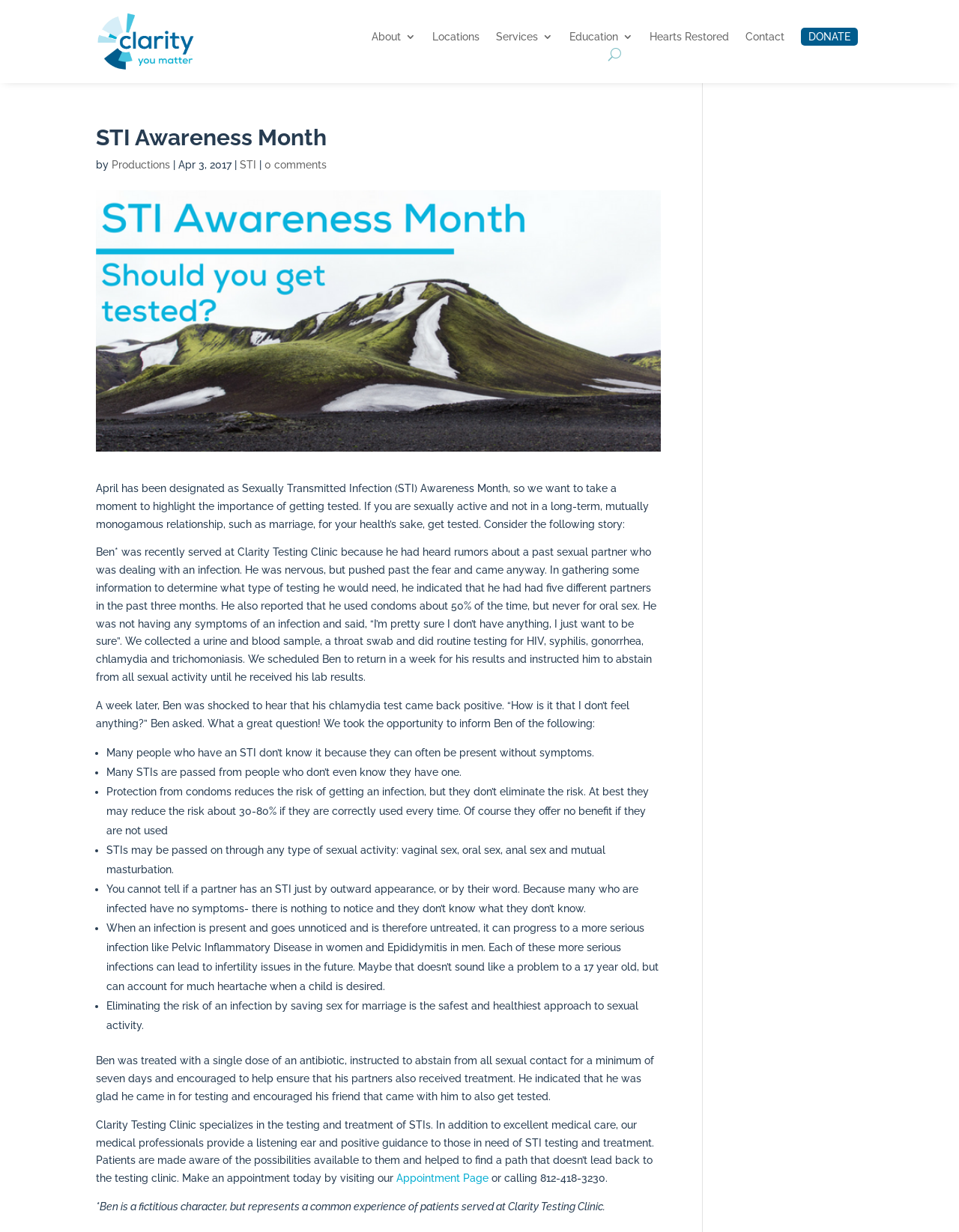Provide the bounding box coordinates of the section that needs to be clicked to accomplish the following instruction: "Click the 'Education 3' link."

[0.593, 0.026, 0.66, 0.039]